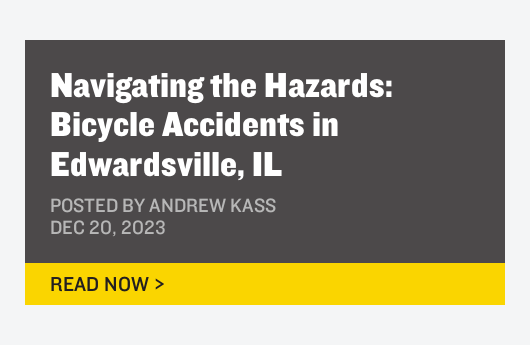Based on the visual content of the image, answer the question thoroughly: Who is the author of the article?

The author's name is displayed below the title, indicating that Andrew Kass is the person who wrote the article. This information is important for readers who want to know the credibility and expertise of the author.